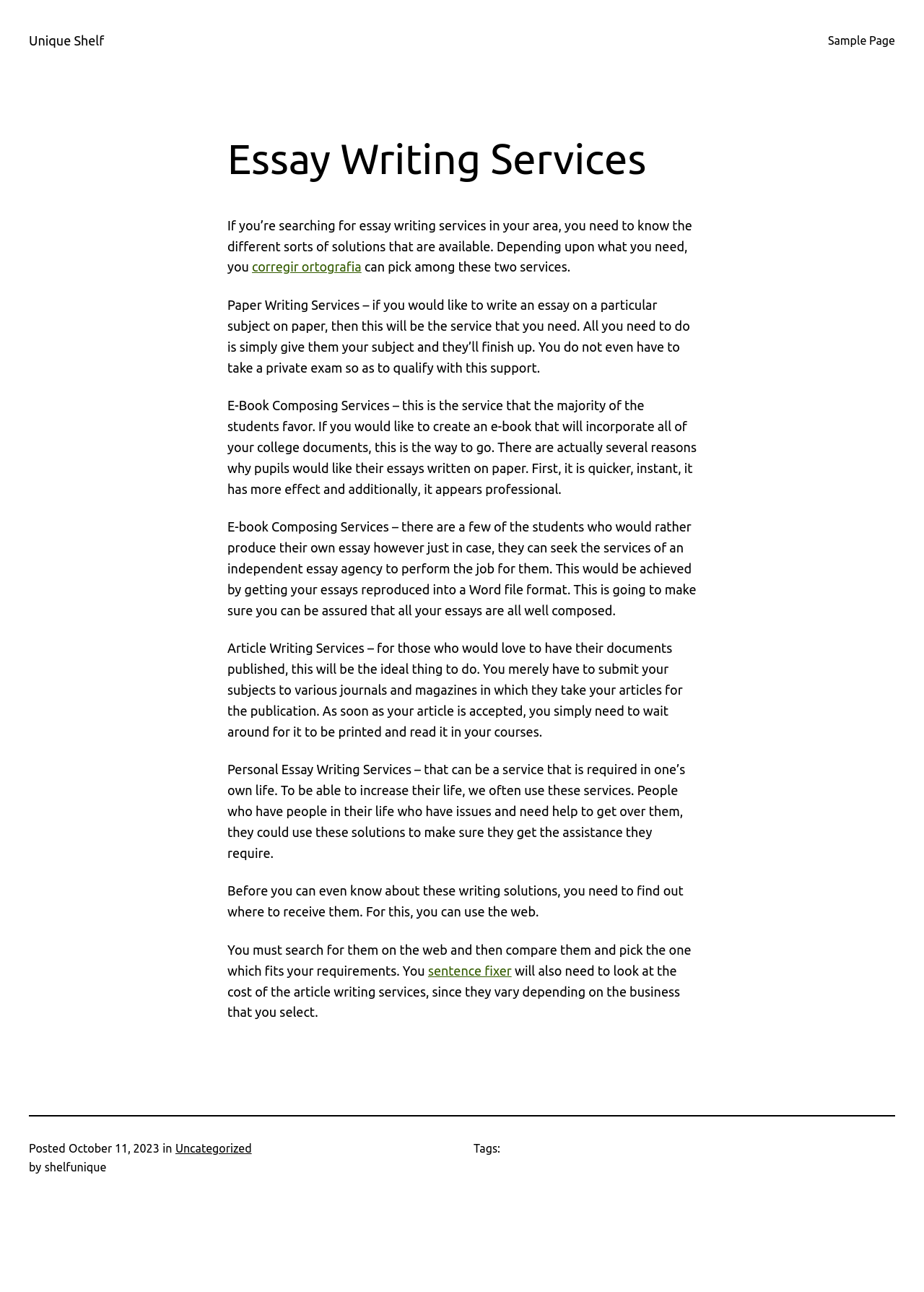Where can one find essay writing services?
Look at the webpage screenshot and answer the question with a detailed explanation.

The webpage suggests that one can search for essay writing services on the web and then compare them to pick the one that fits their requirements.